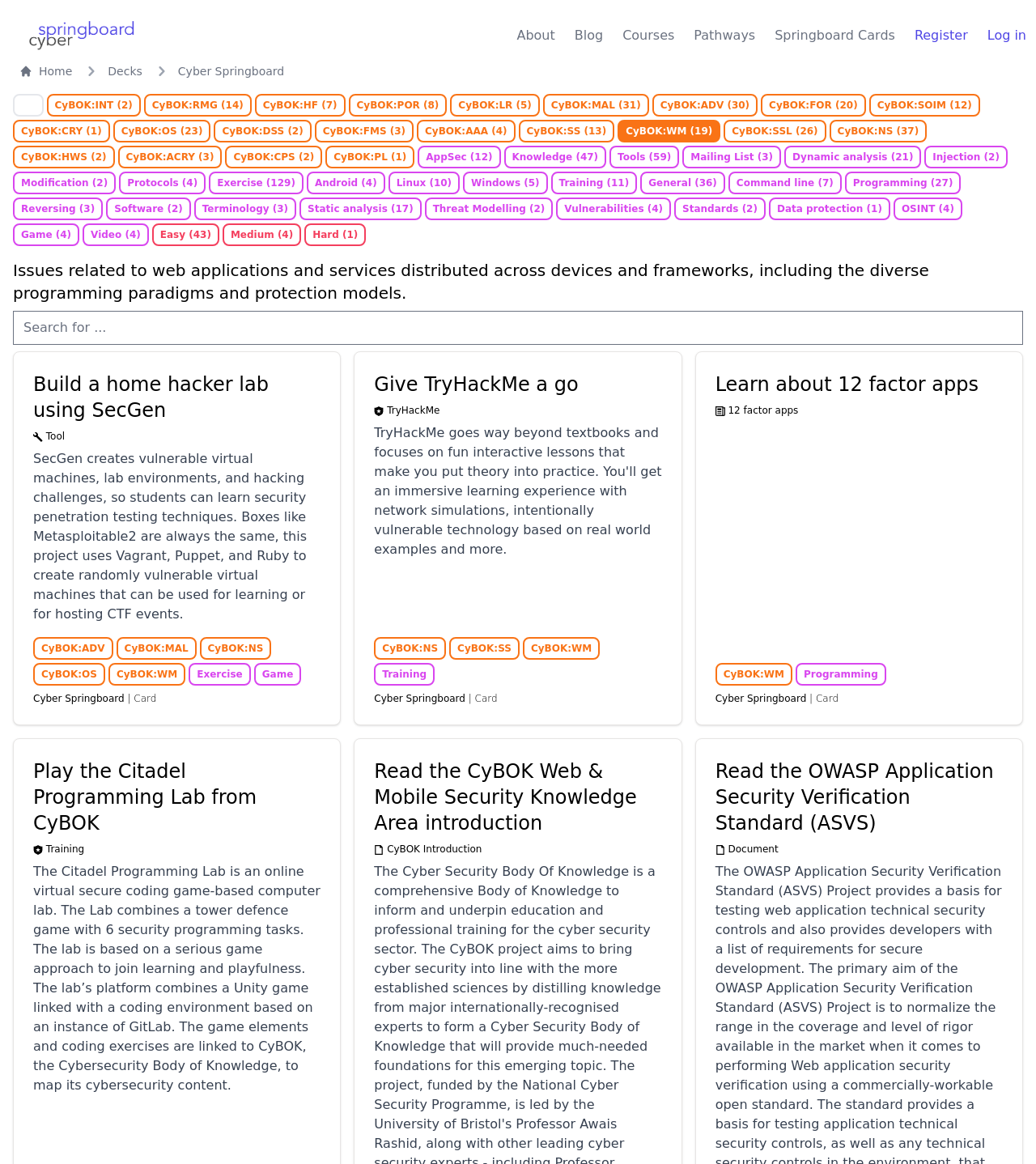Using the details in the image, give a detailed response to the question below:
What is the name of the platform?

The name of the platform can be found in the navigation bar at the top of the webpage, where it says 'Cyber Springboard :: Cards in Cyber Springboard'.